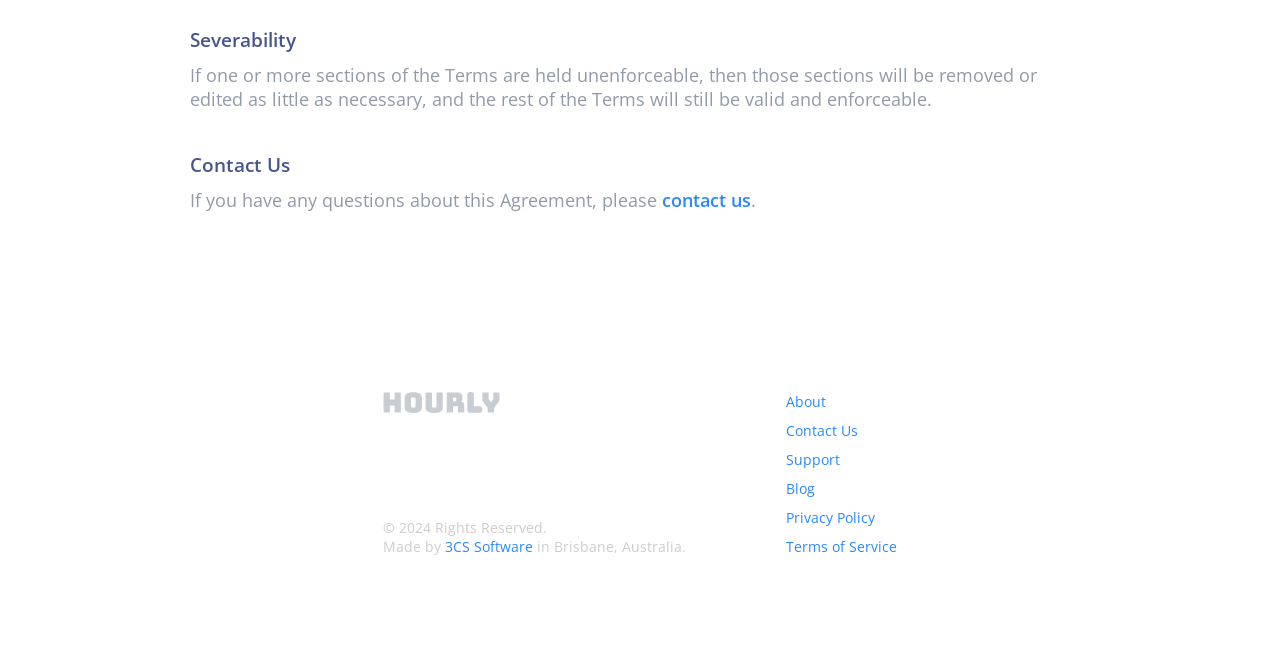Bounding box coordinates should be in the format (top-left x, top-left y, bottom-right x, bottom-right y) and all values should be floating point numbers between 0 and 1. Determine the bounding box coordinate for the UI element described as: Terms of Service

[0.614, 0.818, 0.701, 0.847]